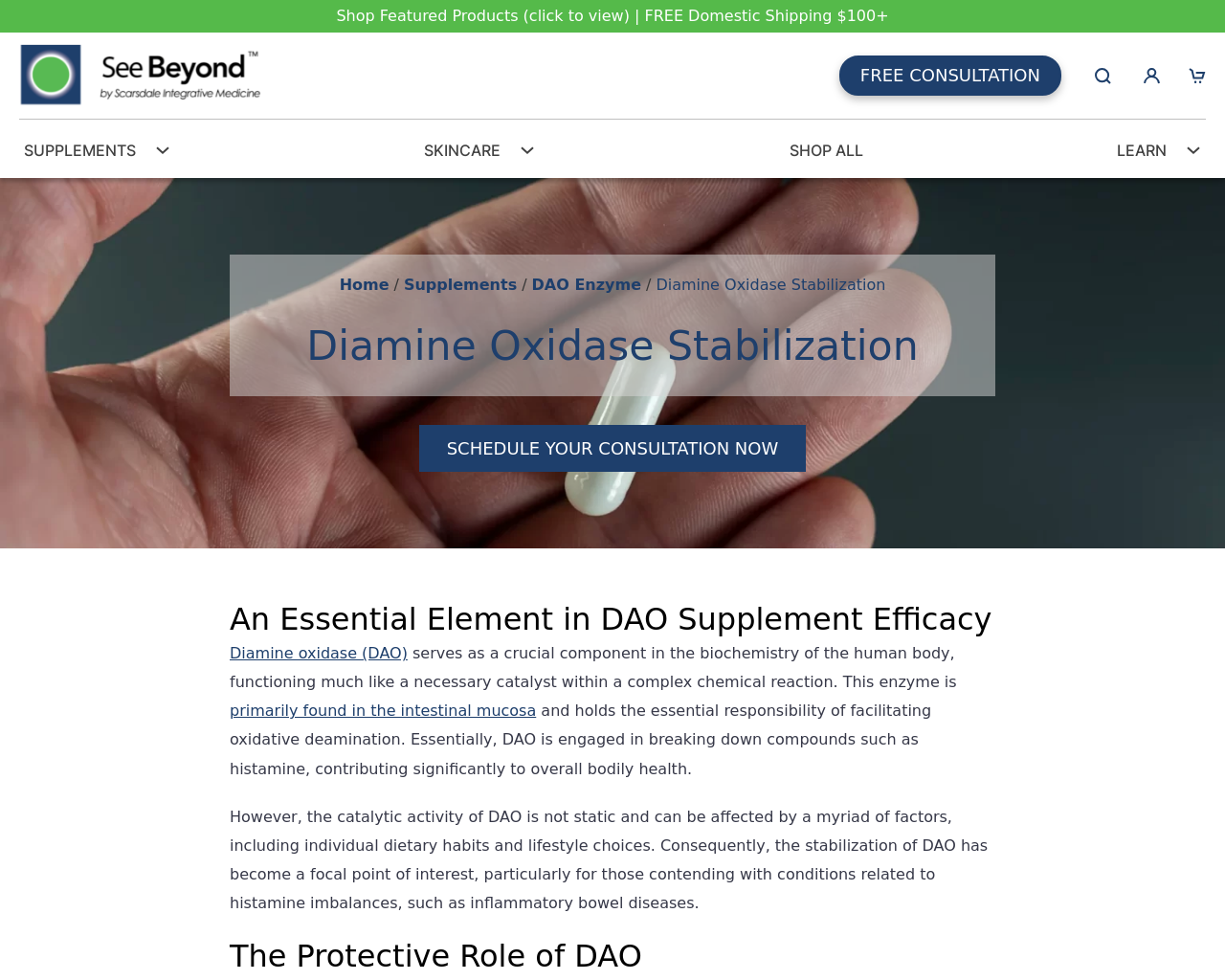What is the primary function of DAO?
Refer to the image and give a detailed answer to the question.

According to the webpage, DAO serves as a crucial component in the biochemistry of the human body, functioning much like a necessary catalyst within a complex chemical reaction. It is primarily found in the intestinal mucosa and holds the essential responsibility of facilitating oxidative deamination, which includes breaking down compounds such as histamine.